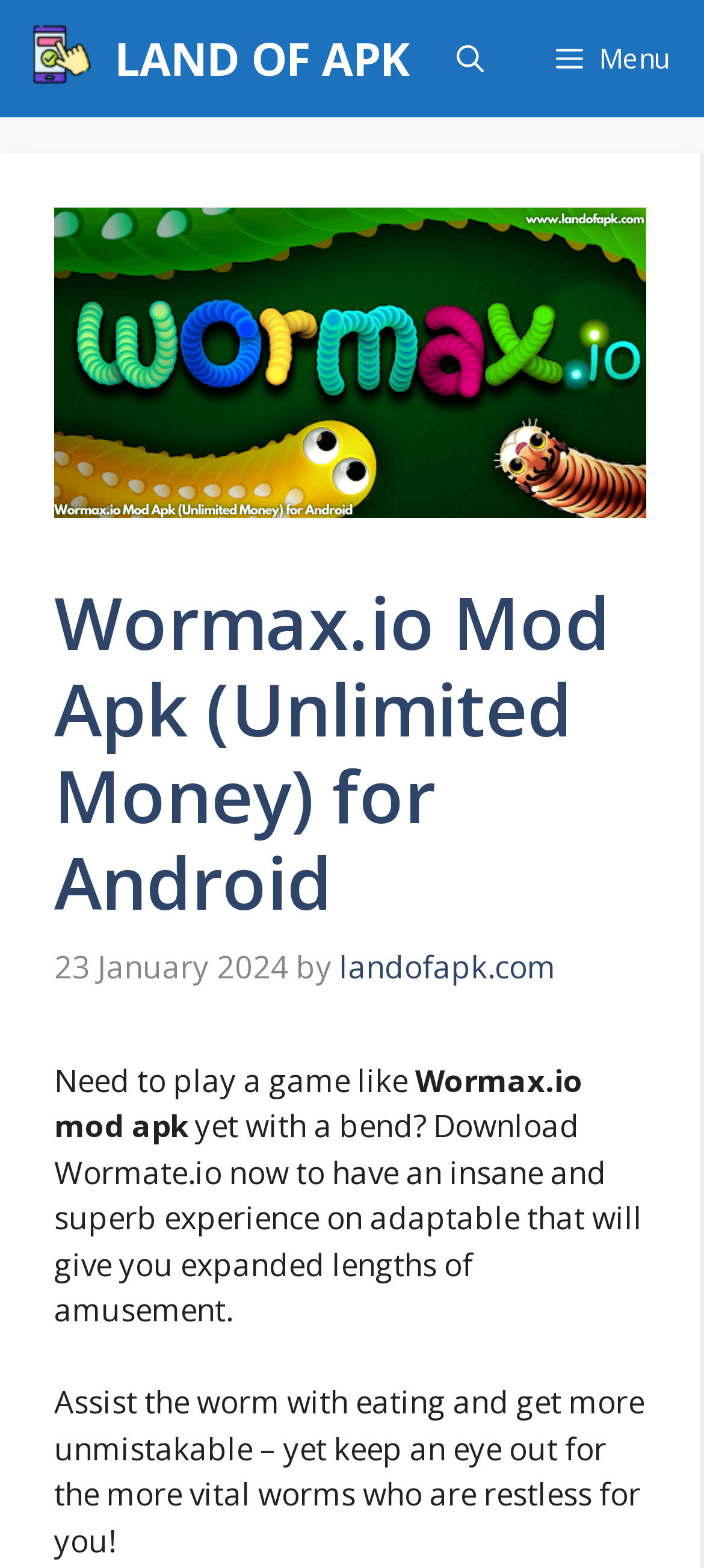Deliver a detailed narrative of the webpage's visual and textual elements.

The webpage is about Wormax.io Mod Apk, a game for Android devices. At the top, there is a navigation bar labeled "Primary" that spans the entire width of the page. Within this bar, there are two links with the text "LAND OF APK" on the left side, accompanied by an image with the same text. On the right side, there is a button labeled "Menu" and another button labeled "Open search".

Below the navigation bar, there is a large image of Wormax.io Mod Apk, taking up most of the width of the page. Above the image, there is a header section with the title "Wormax.io Mod Apk (Unlimited Money) for Android" and a timestamp "23 January 2024" on the left side. On the right side of the header, there is a text "by" followed by a link to "landofapk.com".

Below the header, there is a paragraph of text that describes the game, starting with "Need to play a game like..." and continuing to explain the gameplay experience. The text is divided into three sections, with the first section describing the game, the second section explaining the objective of eating and growing, and the third section warning about other worms that are a threat.

Overall, the webpage is focused on promoting Wormax.io Mod Apk, providing a brief description of the game and its features.